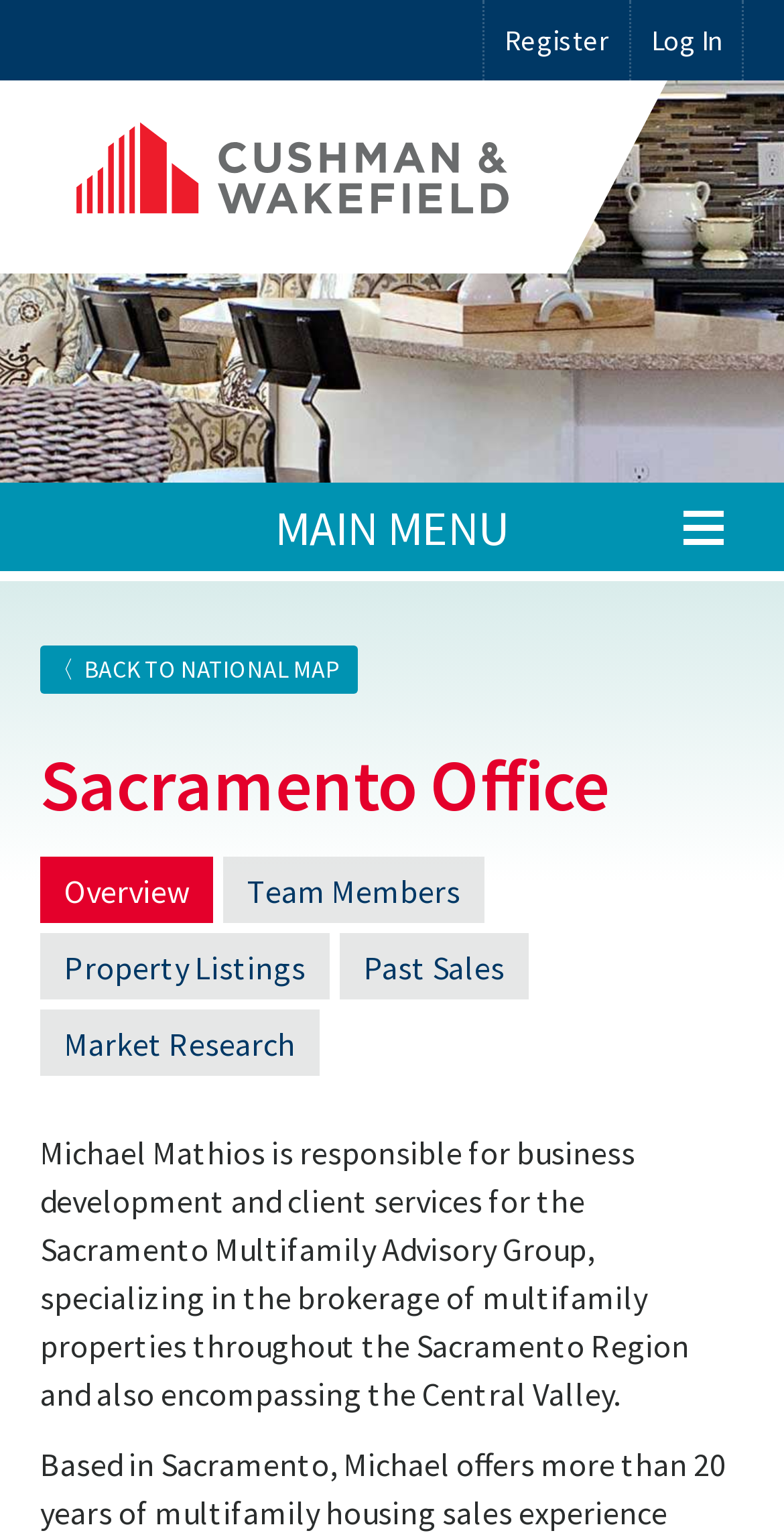Identify the bounding box of the UI element that matches this description: "Overview".

[0.051, 0.559, 0.272, 0.603]